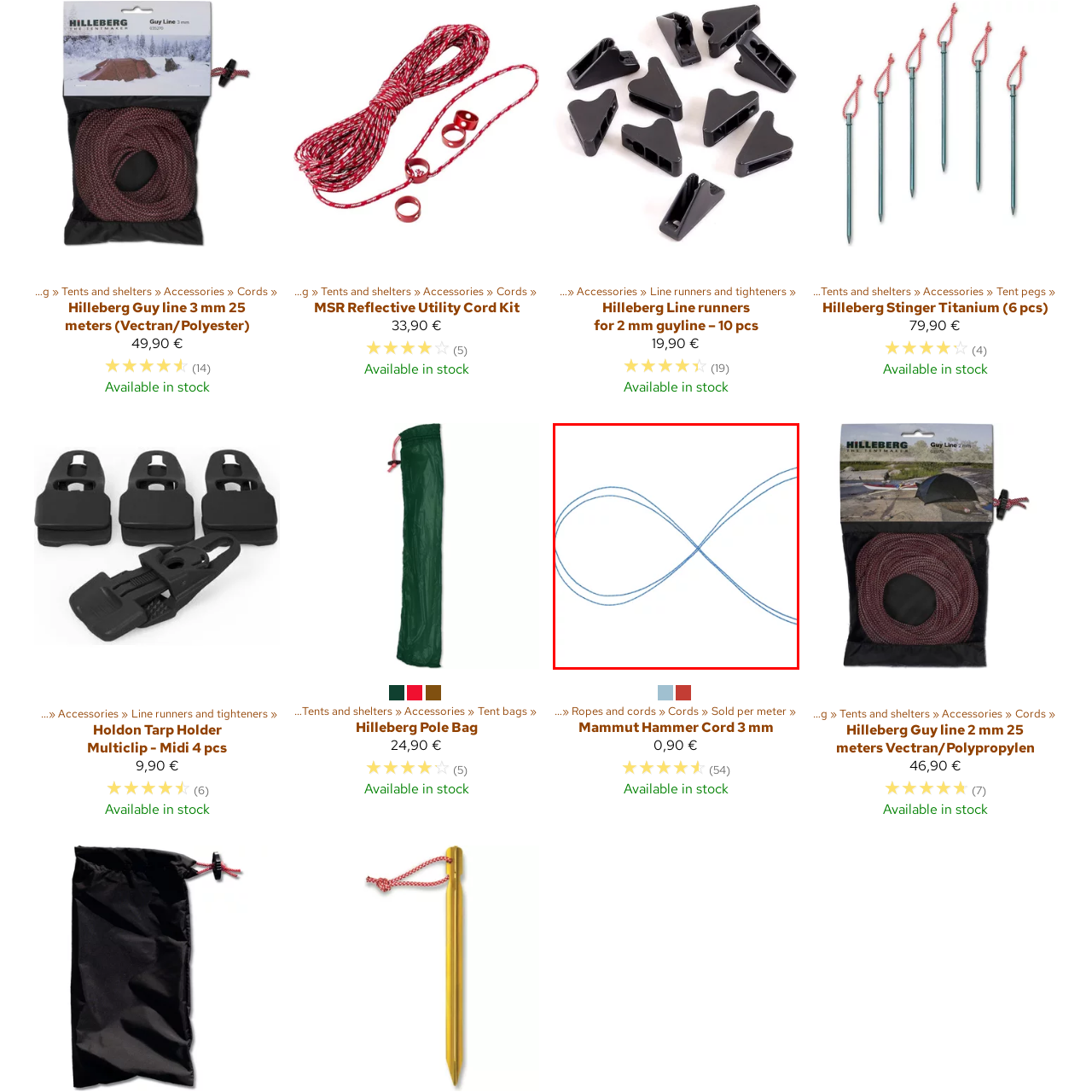Review the part of the image encased in the red box and give an elaborate answer to the question posed: What is the diameter of the guylines used with these runners?

According to the caption, the Hilleberg Line runners are specifically crafted to work with 2 mm guylines, which are often used in camping and trekking setups.